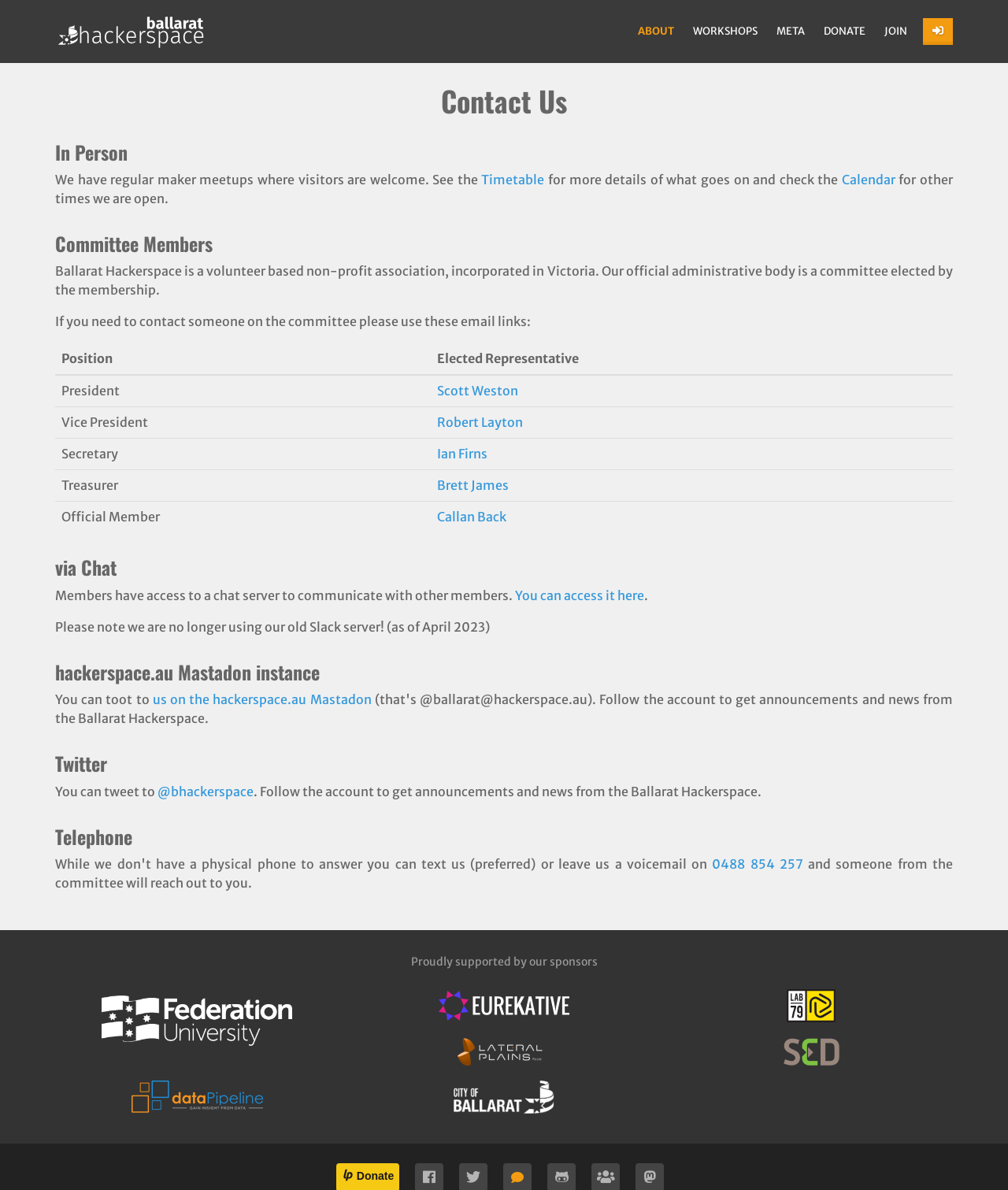Please provide the bounding box coordinates for the UI element as described: "Robert Layton". The coordinates must be four floats between 0 and 1, represented as [left, top, right, bottom].

[0.434, 0.348, 0.519, 0.361]